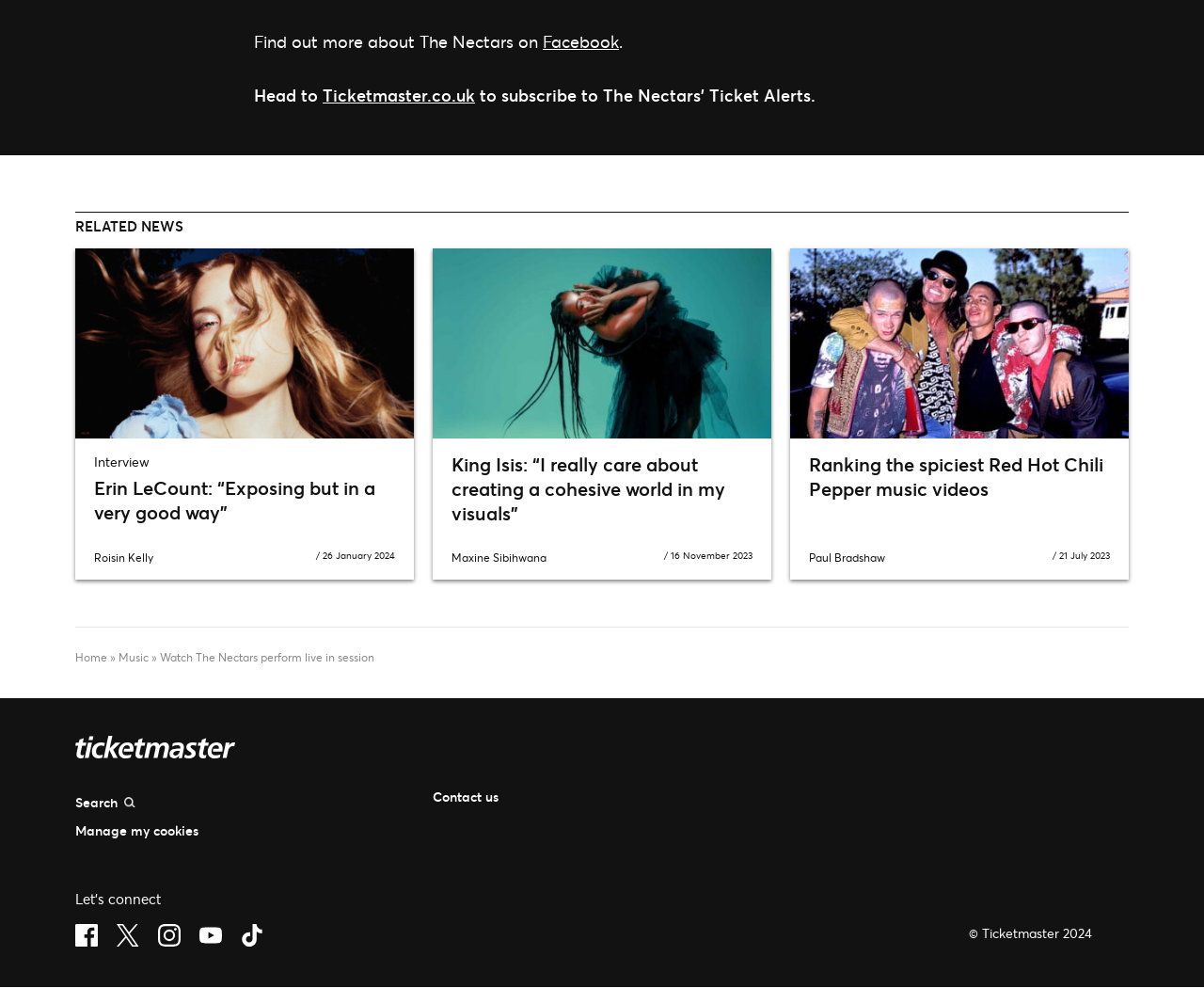What is the name of the band mentioned at the top?
From the image, provide a succinct answer in one word or a short phrase.

The Nectars